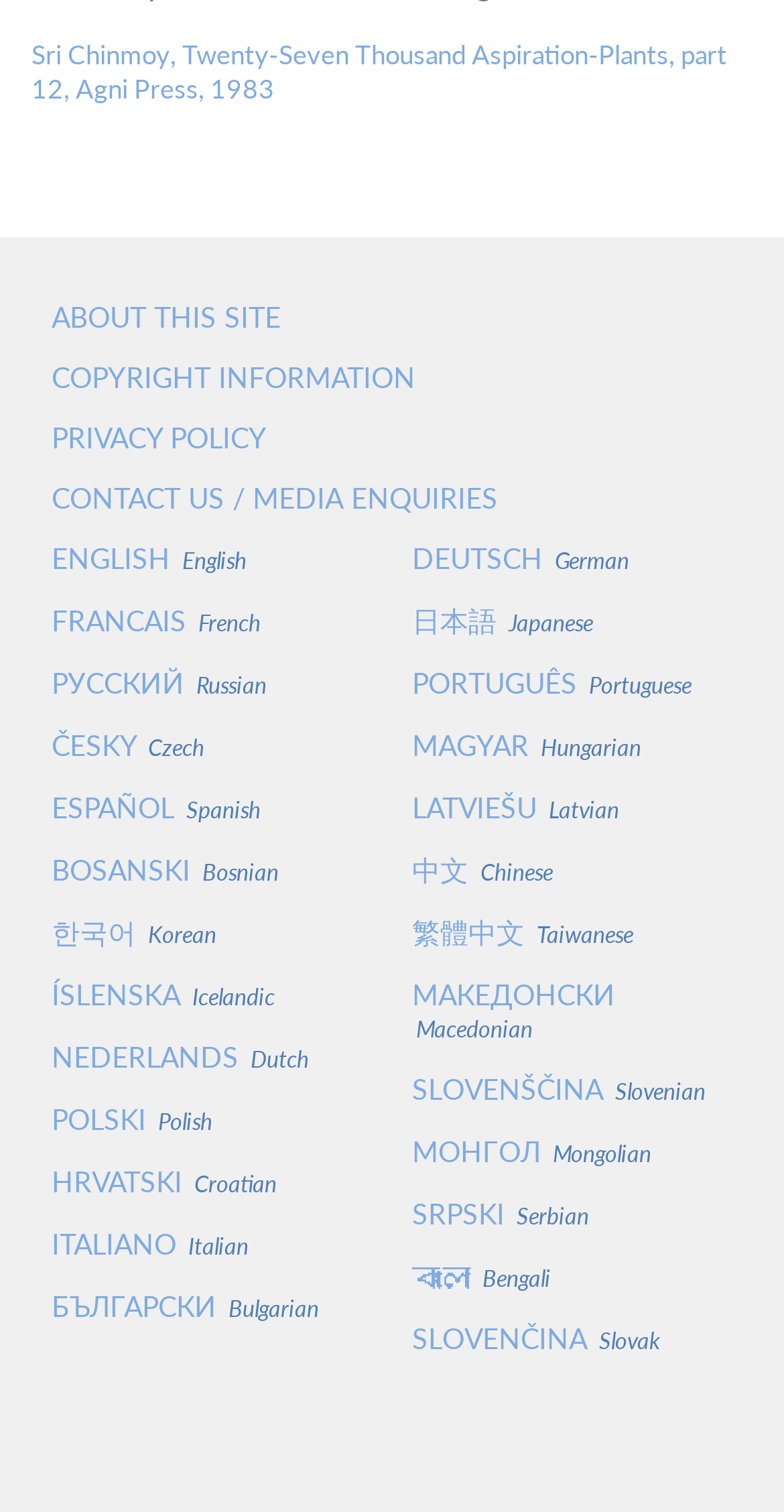Using the webpage screenshot, find the UI element described by Македонски Macedonian. Provide the bounding box coordinates in the format (top-left x, top-left y, bottom-right x, bottom-right y), ensuring all values are floating point numbers between 0 and 1.

[0.526, 0.639, 0.934, 0.701]